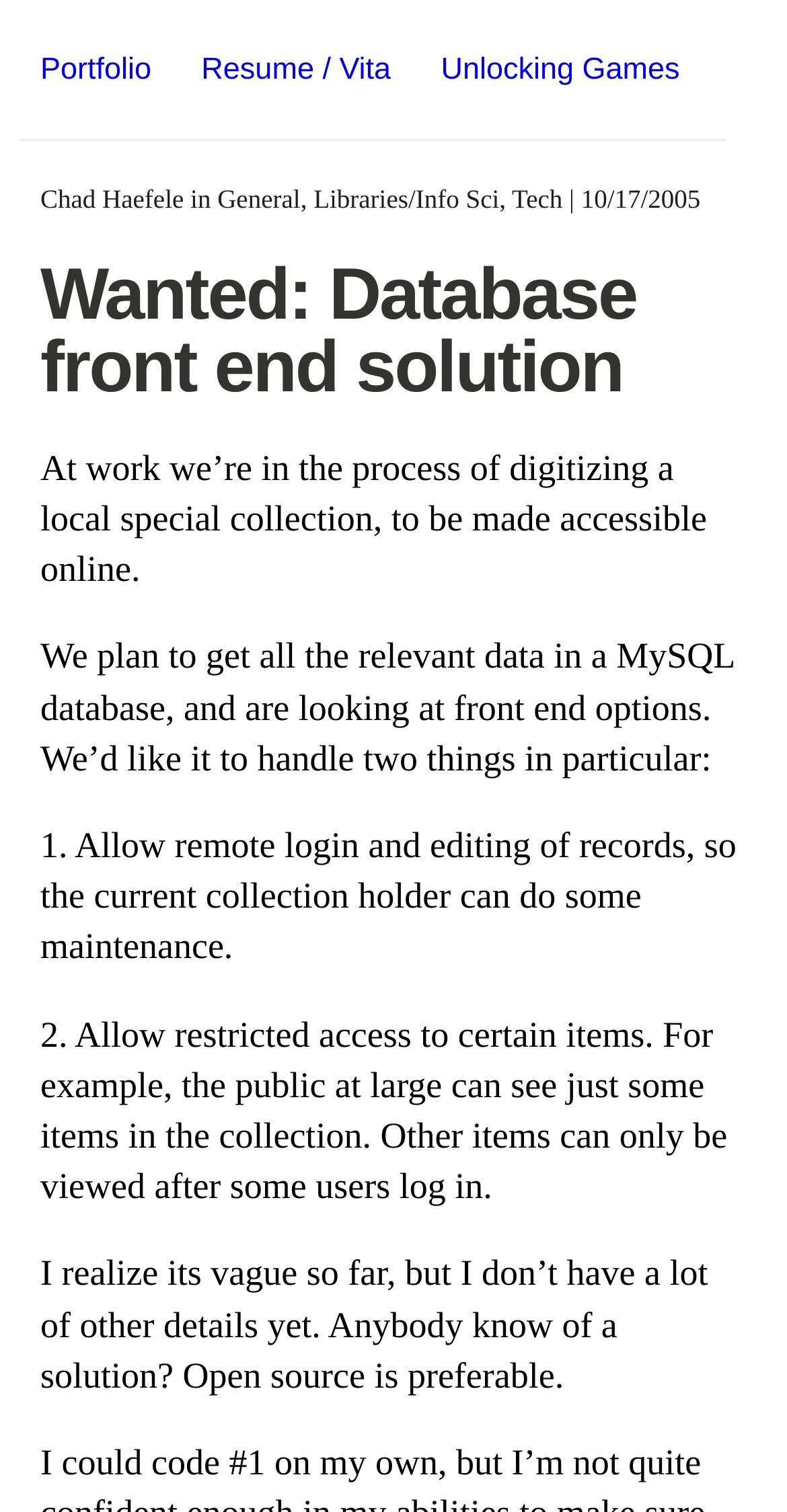What is the purpose of the front end solution?
Please look at the screenshot and answer in one word or a short phrase.

Remote login and editing